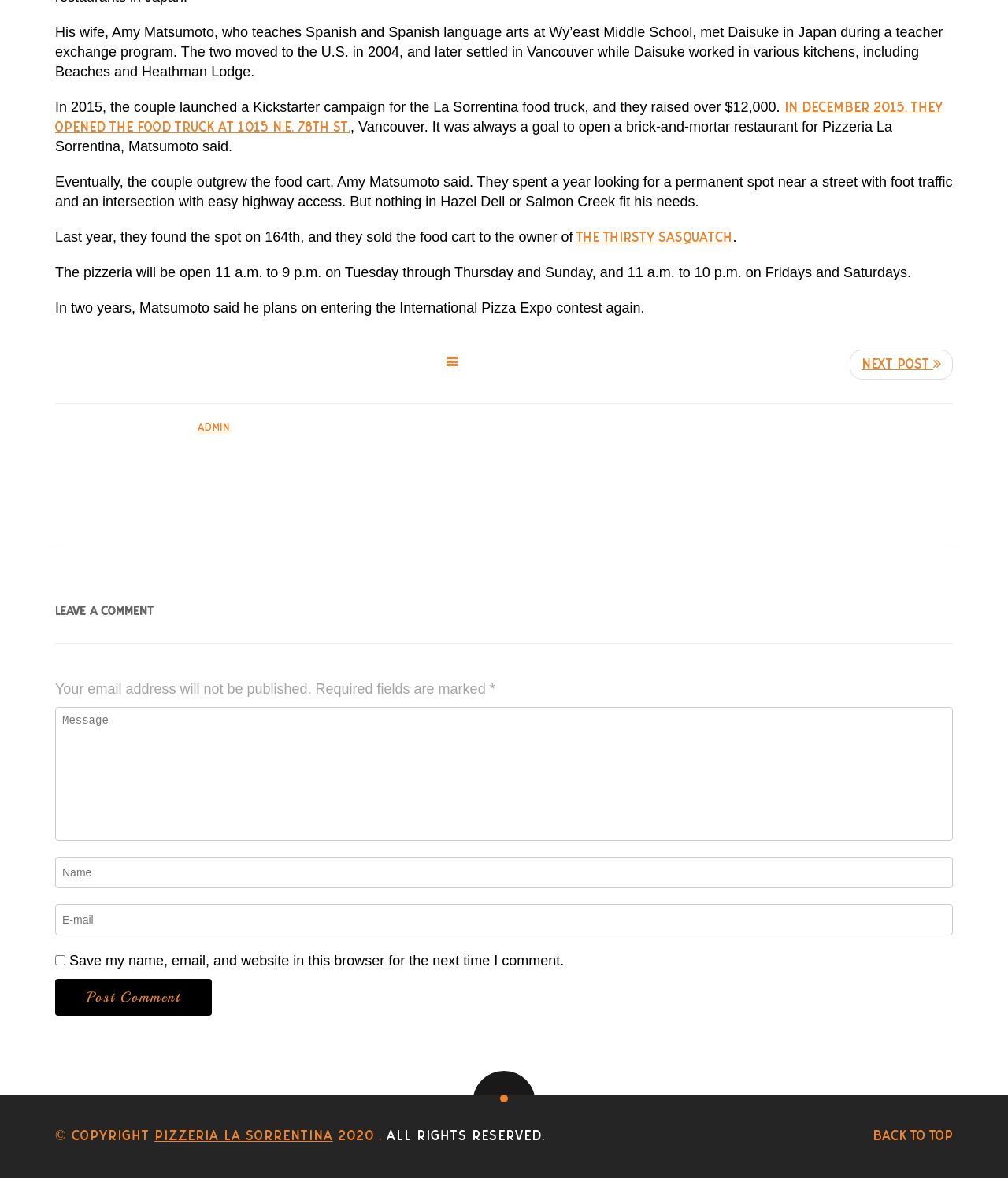Provide a brief response to the question below using a single word or phrase: 
What are the operating hours of the pizzeria on Fridays and Saturdays?

11 a.m. to 10 p.m.